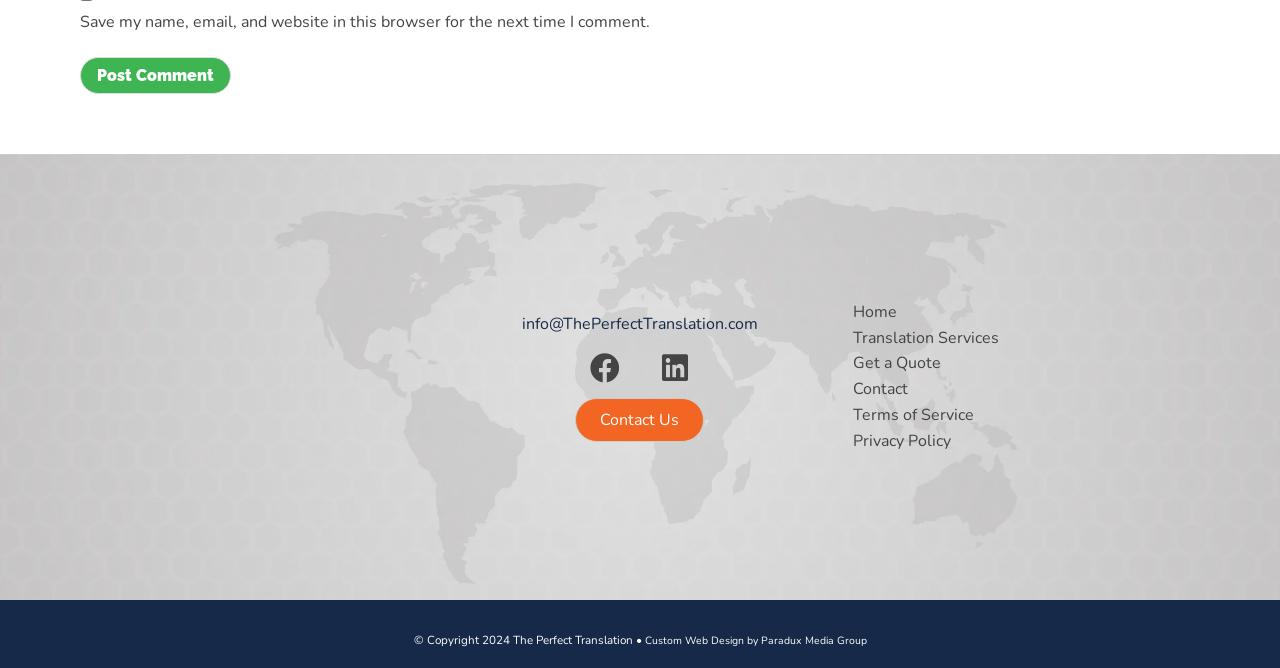Who designed the company's website?
Look at the image and respond with a one-word or short-phrase answer.

Paradux Media Group